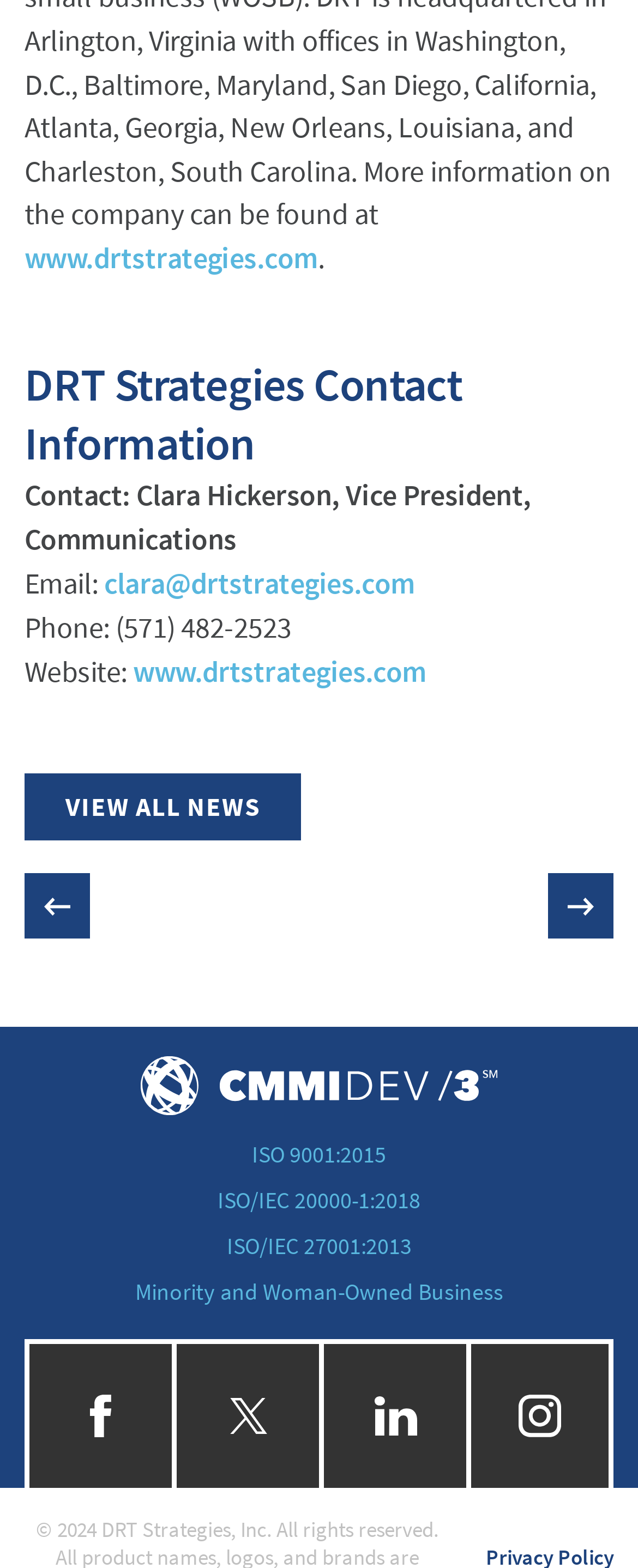Kindly determine the bounding box coordinates for the clickable area to achieve the given instruction: "learn about ISO 9001:2015 certification".

[0.395, 0.727, 0.605, 0.746]